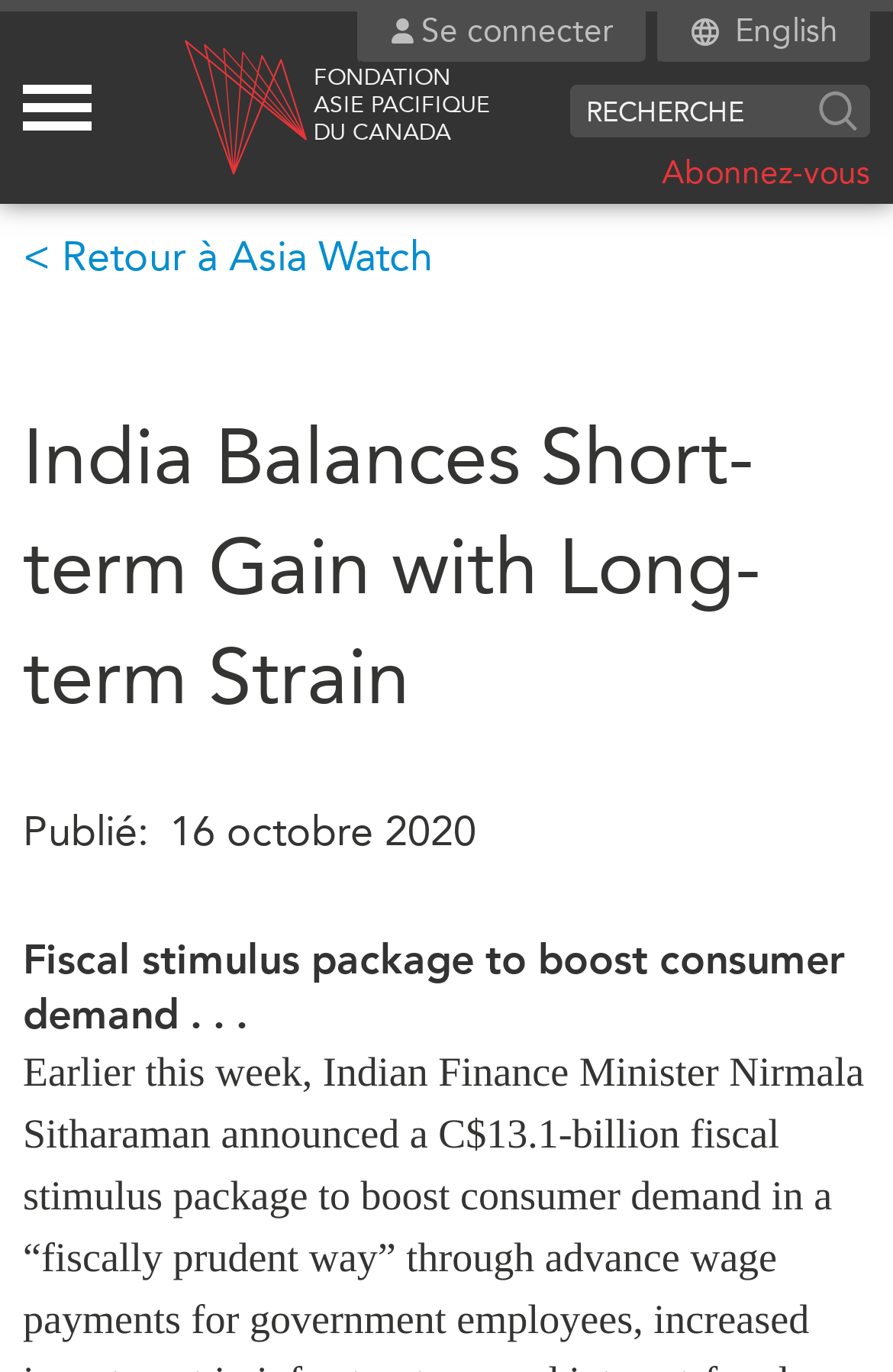Please locate the bounding box coordinates for the element that should be clicked to achieve the following instruction: "Log in". Ensure the coordinates are given as four float numbers between 0 and 1, i.e., [left, top, right, bottom].

[0.438, 0.0, 0.687, 0.045]